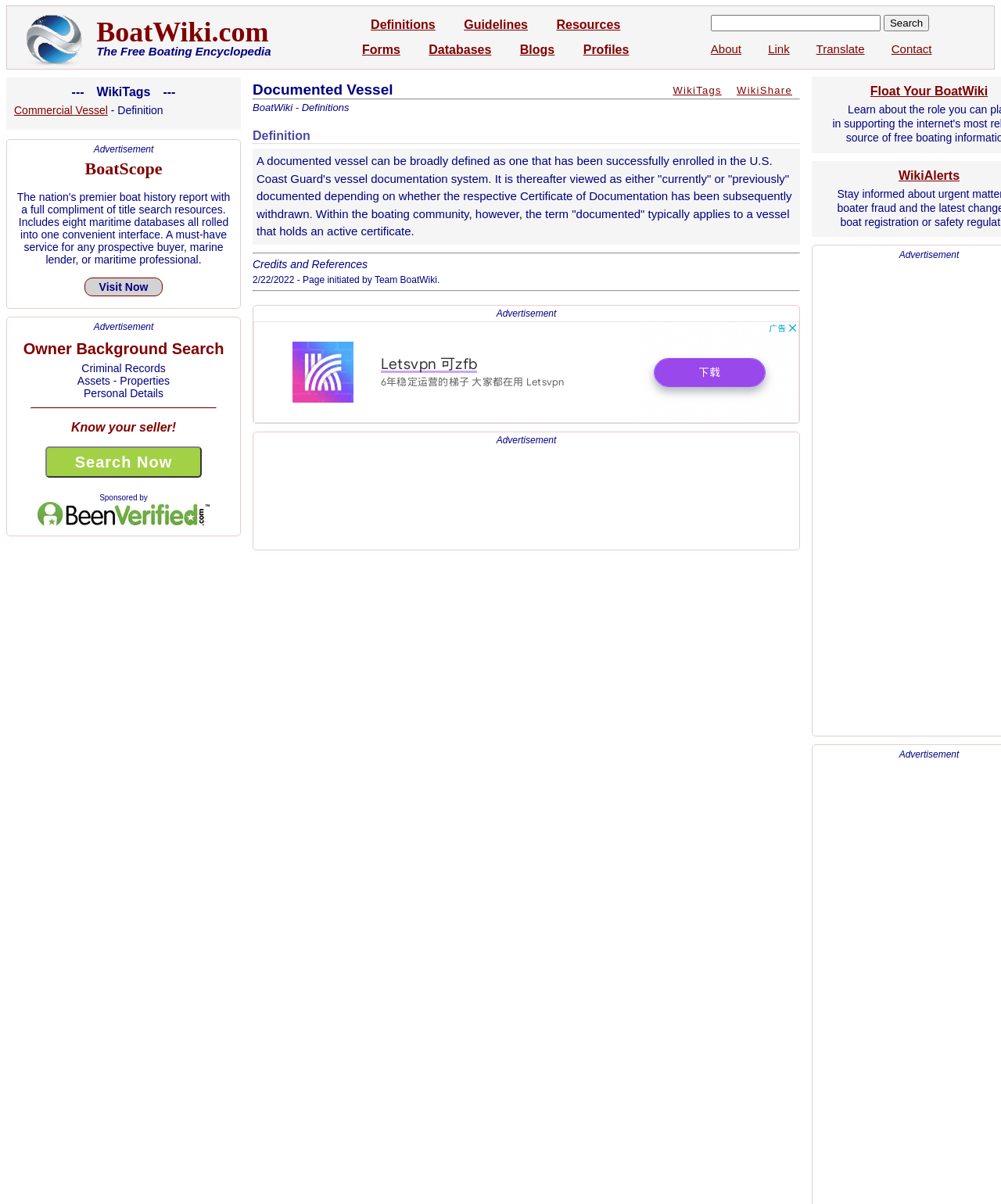Find the bounding box coordinates of the area that needs to be clicked in order to achieve the following instruction: "Click on the Commercial Vessel link". The coordinates should be specified as four float numbers between 0 and 1, i.e., [left, top, right, bottom].

[0.014, 0.086, 0.108, 0.097]